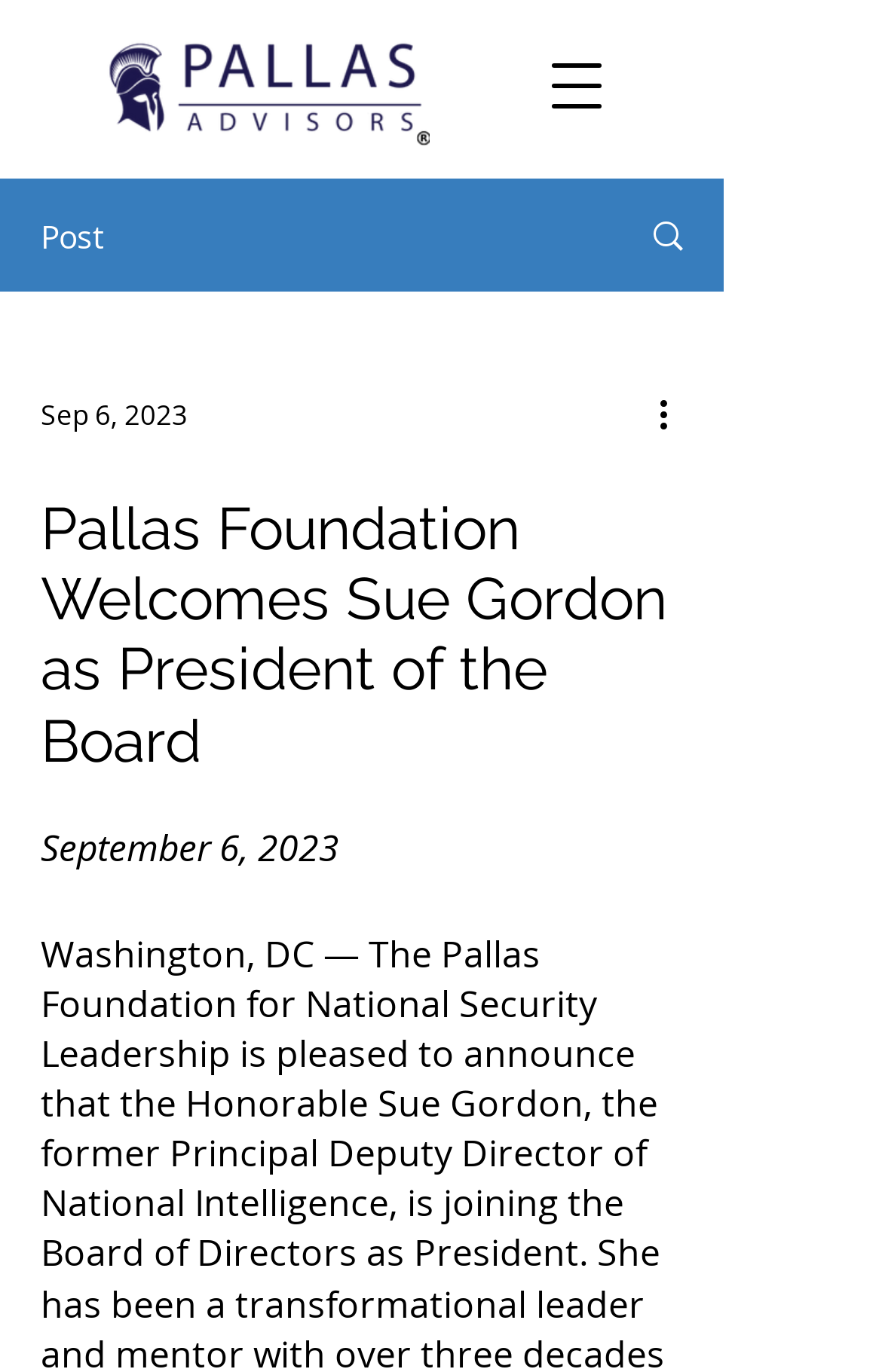What is the name of the organization?
Provide a detailed answer to the question using information from the image.

I found the name of the organization by looking at the logo at the top left of the webpage, which is labeled as 'pallas logo png', and also by reading the heading 'Pallas Foundation Welcomes Sue Gordon as President of the Board'.